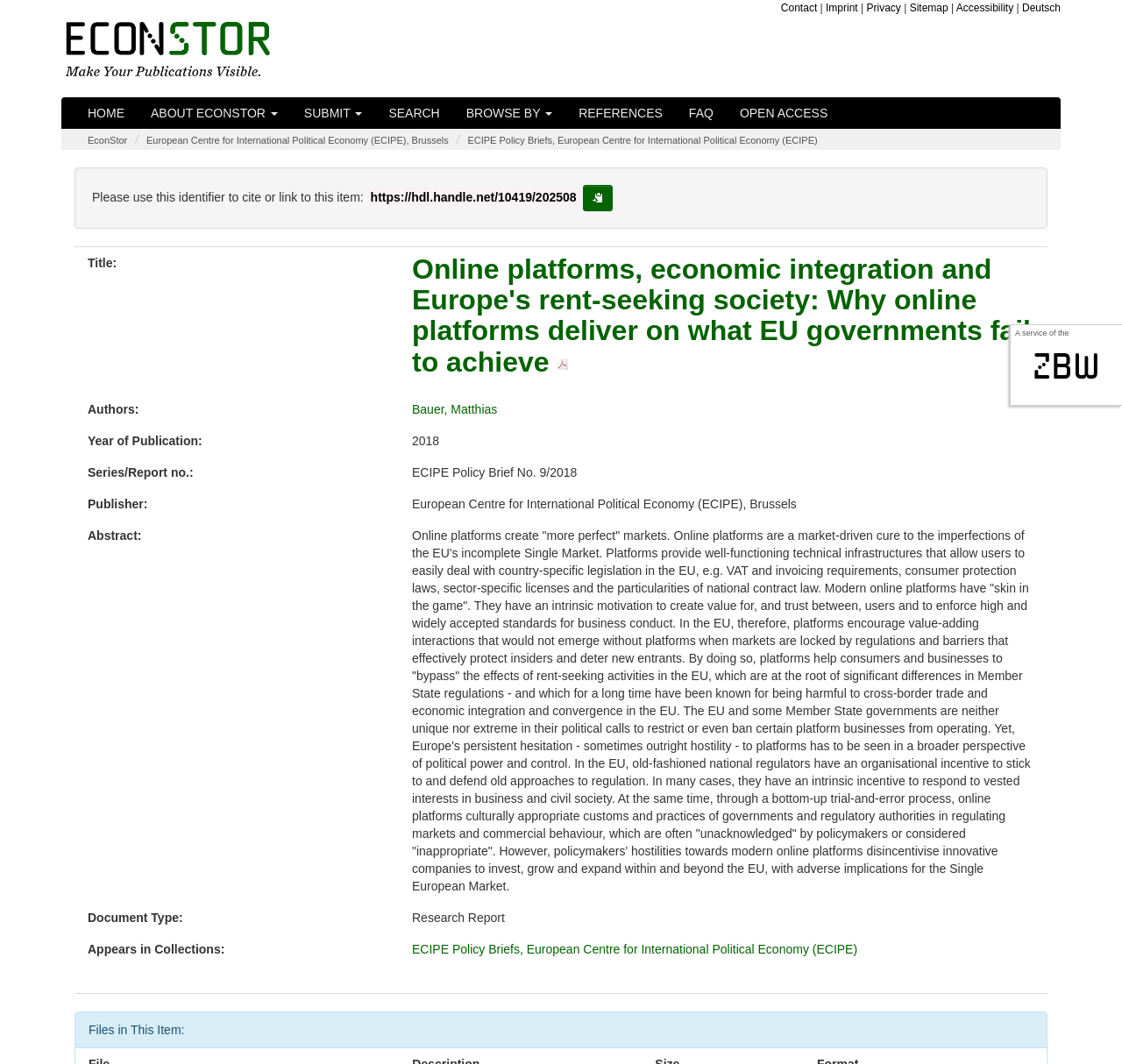Answer the question with a single word or phrase: 
What is the year of publication?

2018